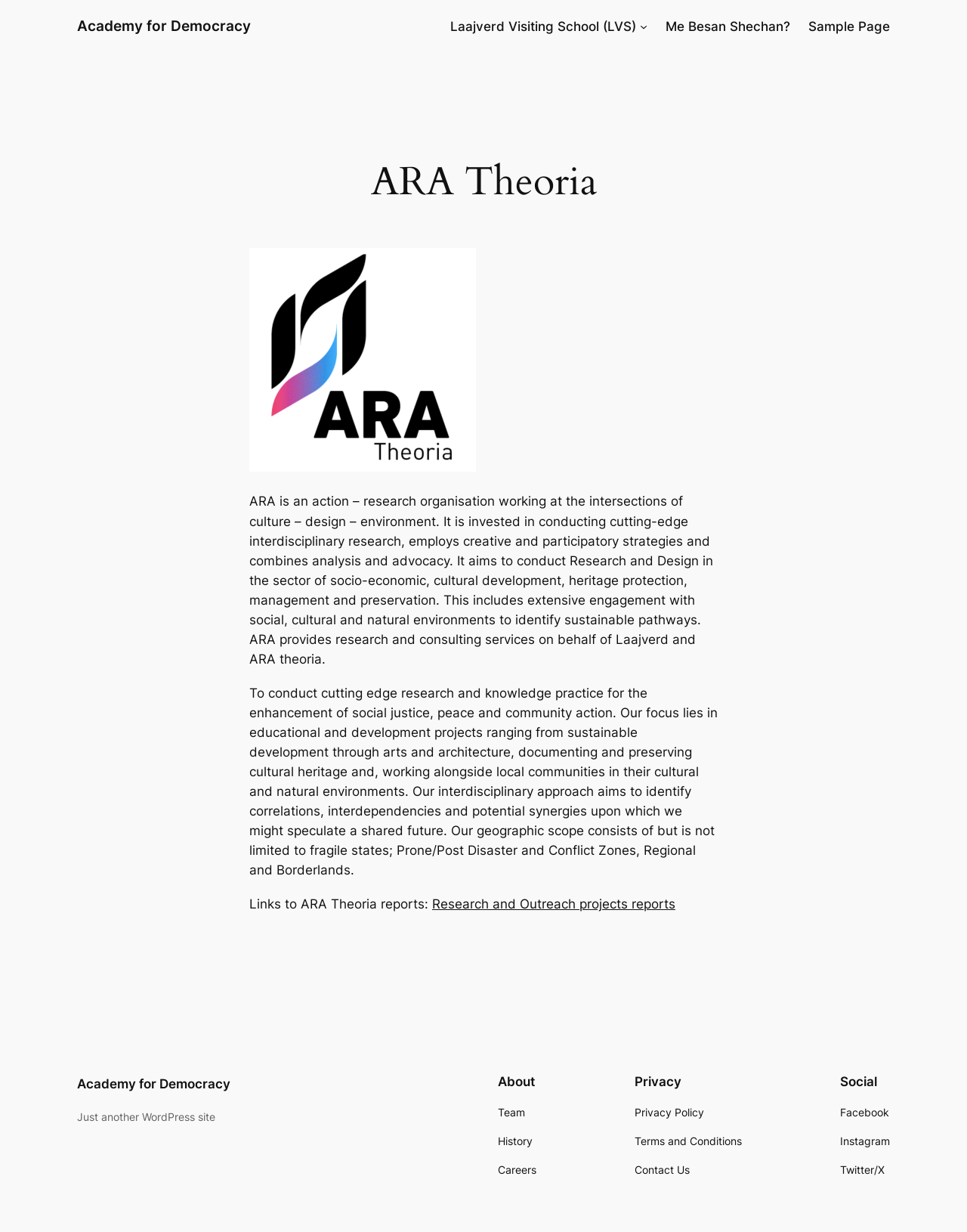Can you find the bounding box coordinates for the element to click on to achieve the instruction: "Go to About page"?

[0.515, 0.872, 0.555, 0.884]